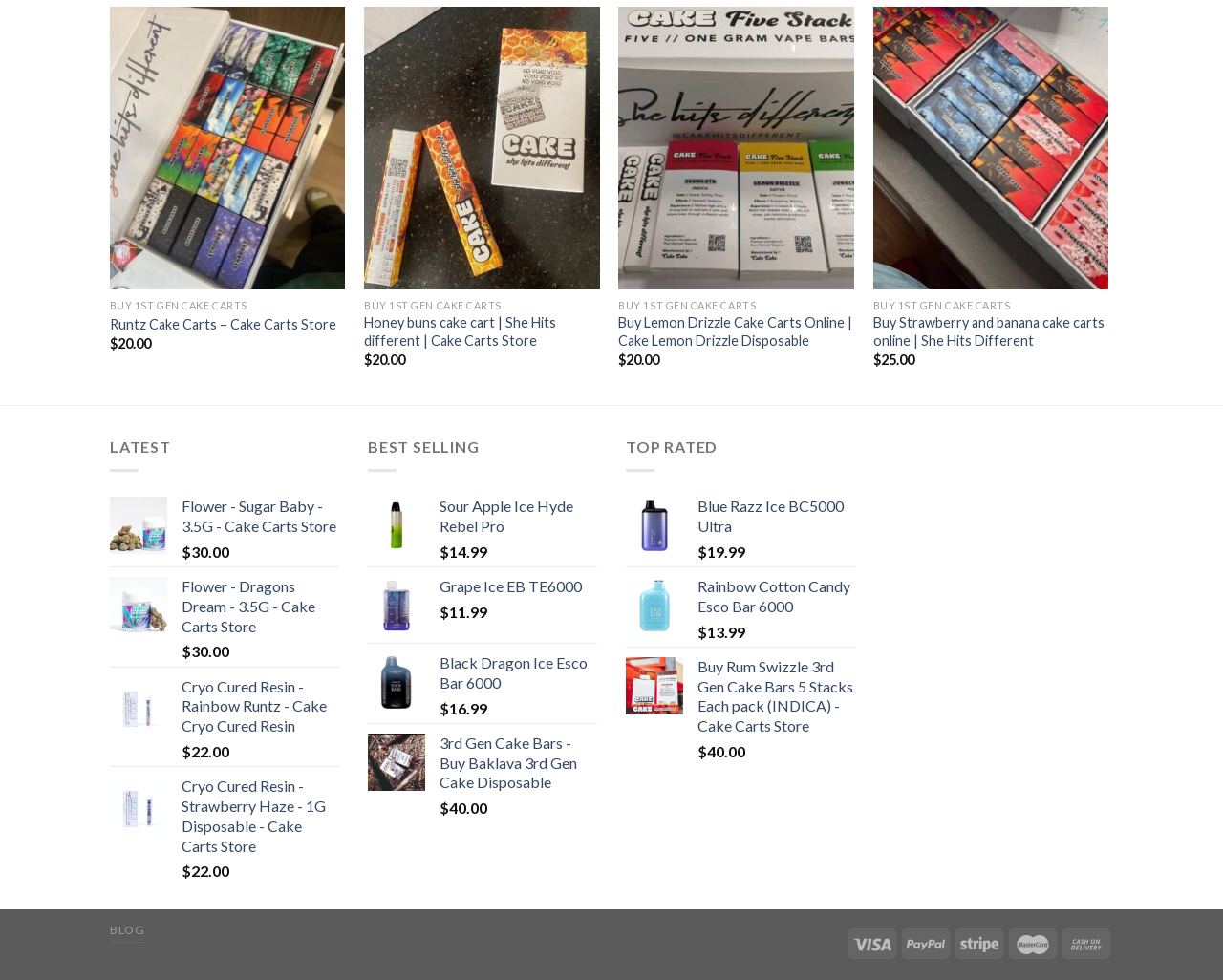What is the purpose of the 'Wishlist' button? Using the information from the screenshot, answer with a single word or phrase.

Add to wishlist